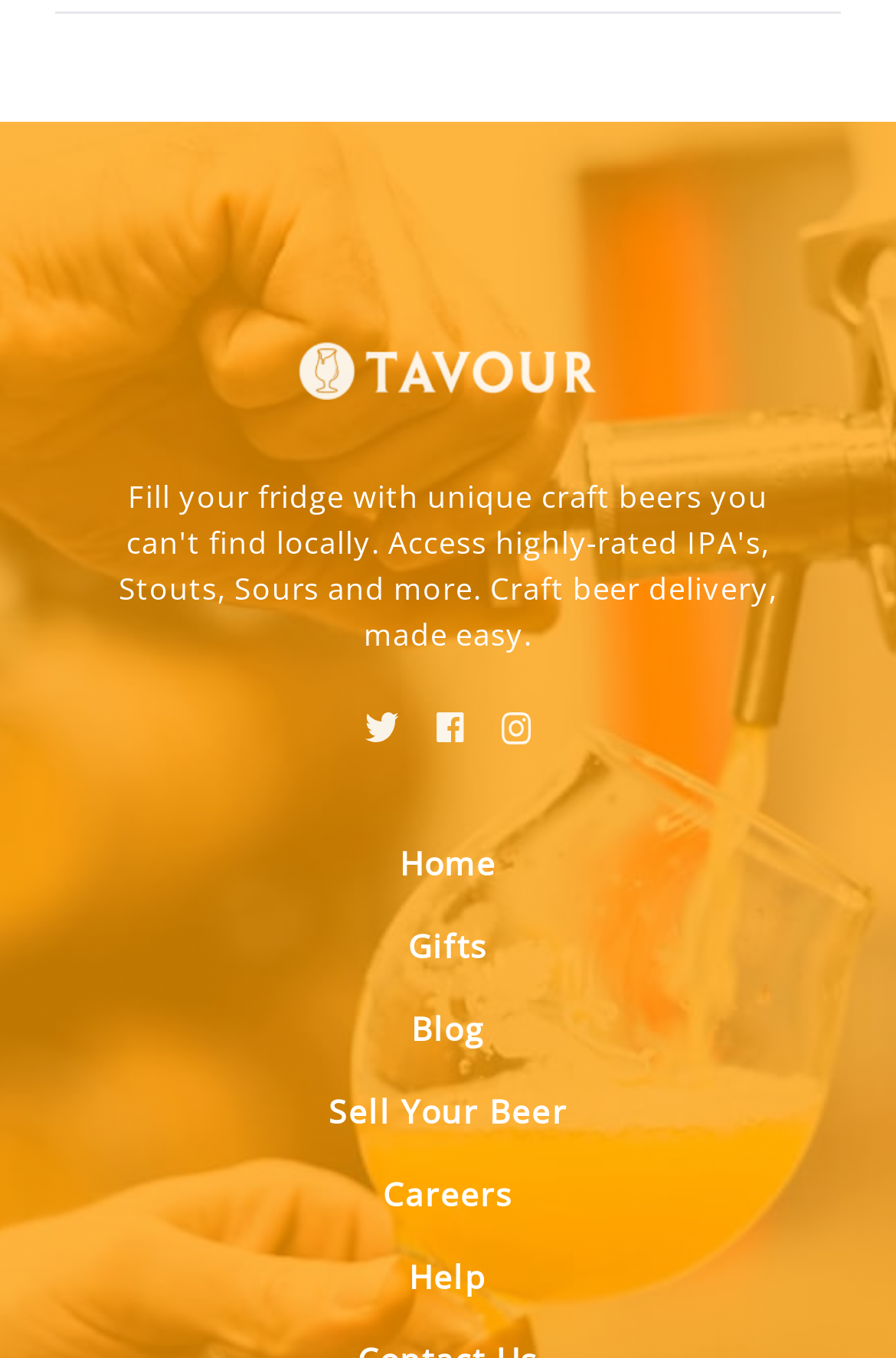Given the content of the image, can you provide a detailed answer to the question?
What is the orientation of the separator?

The separator element has an orientation of 'horizontal' which can be found at coordinates [0.062, 0.008, 0.938, 0.009].